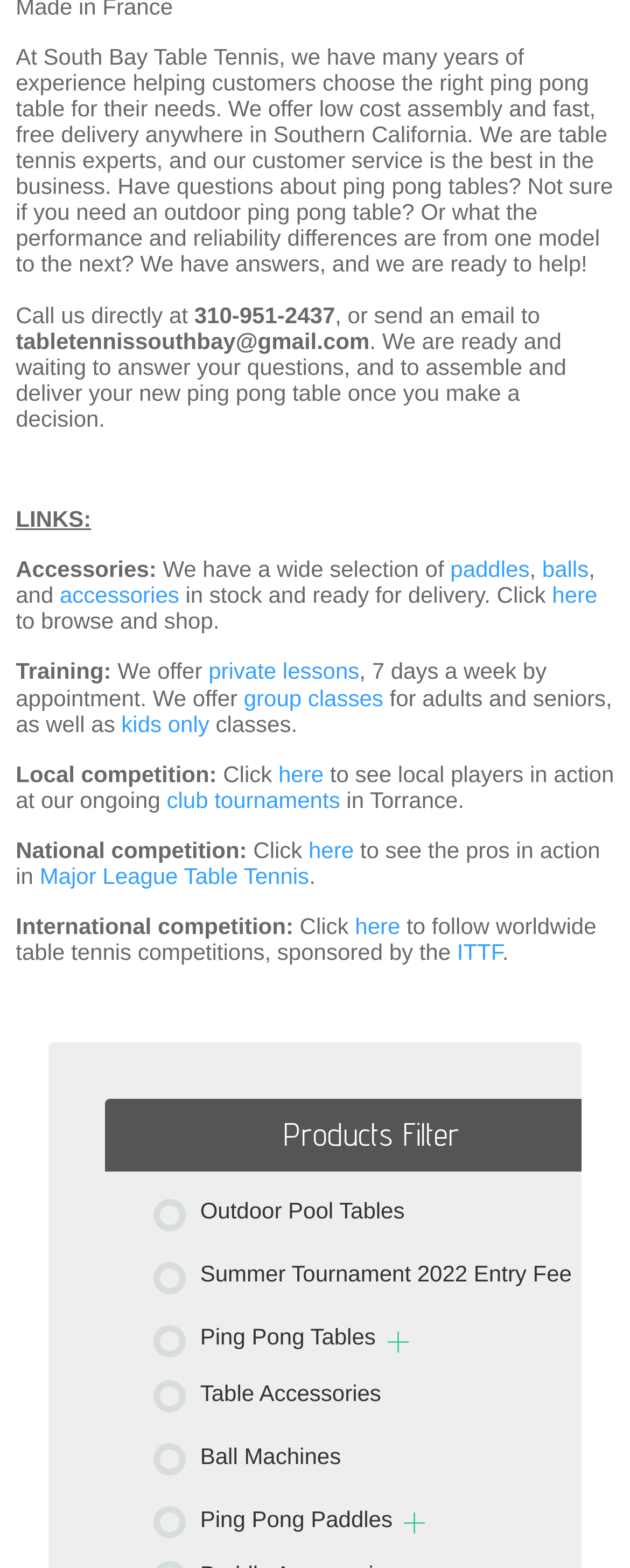Find the bounding box coordinates of the clickable area that will achieve the following instruction: "View local competition".

[0.442, 0.485, 0.514, 0.502]